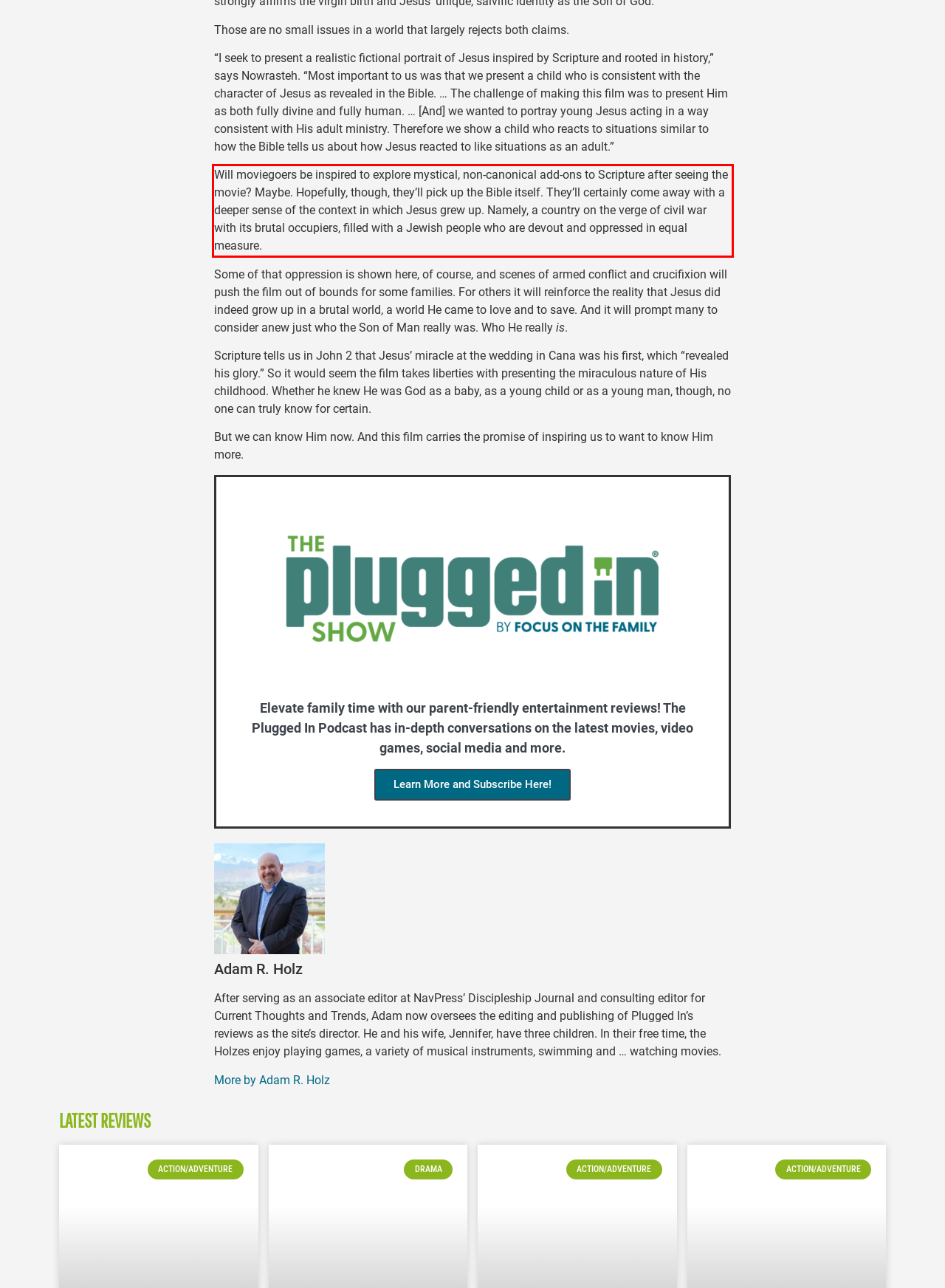Using OCR, extract the text content found within the red bounding box in the given webpage screenshot.

Will moviegoers be inspired to explore mystical, non-canonical add-ons to Scripture after seeing the movie? Maybe. Hopefully, though, they’ll pick up the Bible itself. They’ll certainly come away with a deeper sense of the context in which Jesus grew up. Namely, a country on the verge of civil war with its brutal occupiers, filled with a Jewish people who are devout and oppressed in equal measure.